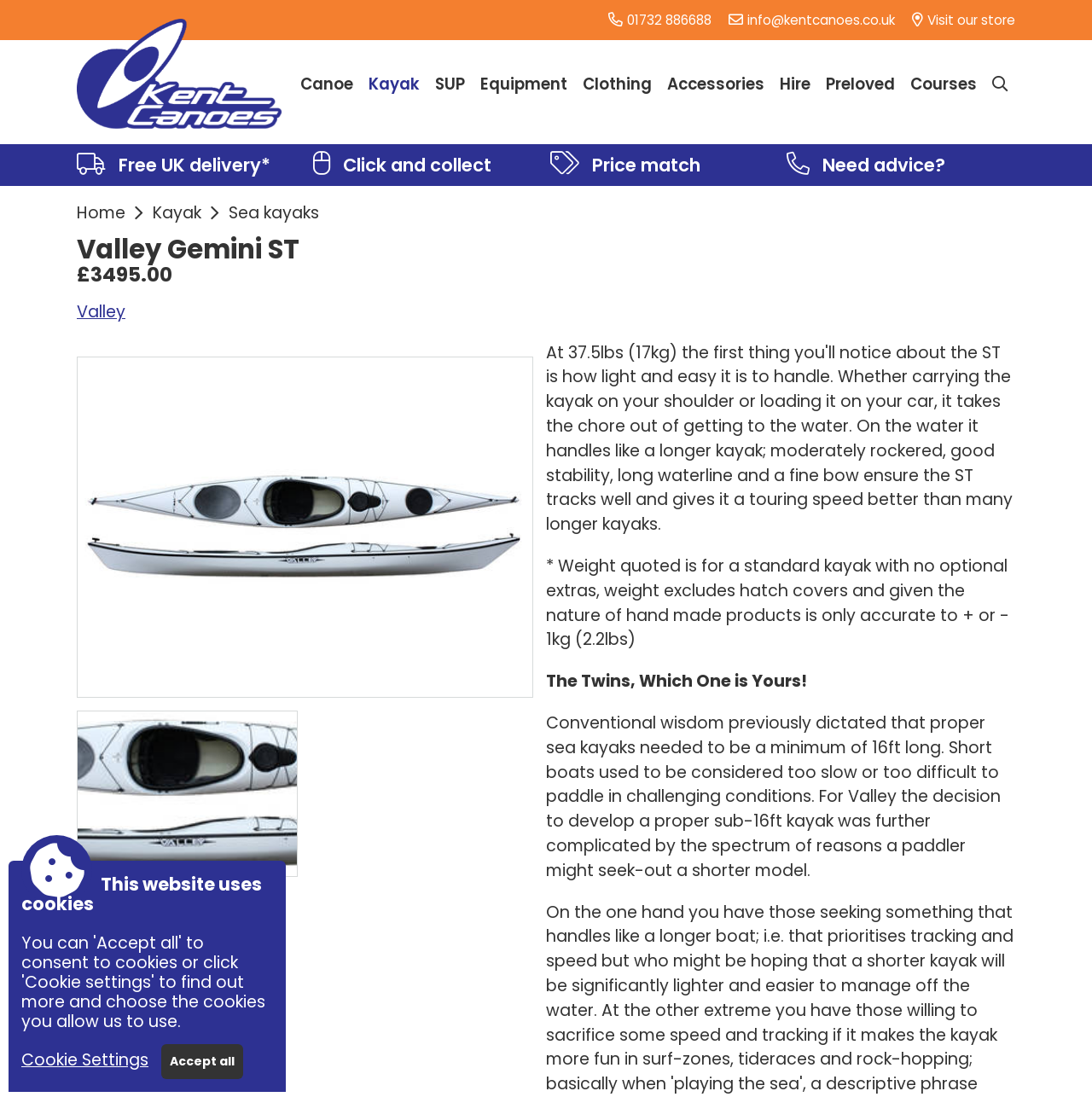Could you locate the bounding box coordinates for the section that should be clicked to accomplish this task: "Call the phone number".

[0.574, 0.01, 0.652, 0.026]